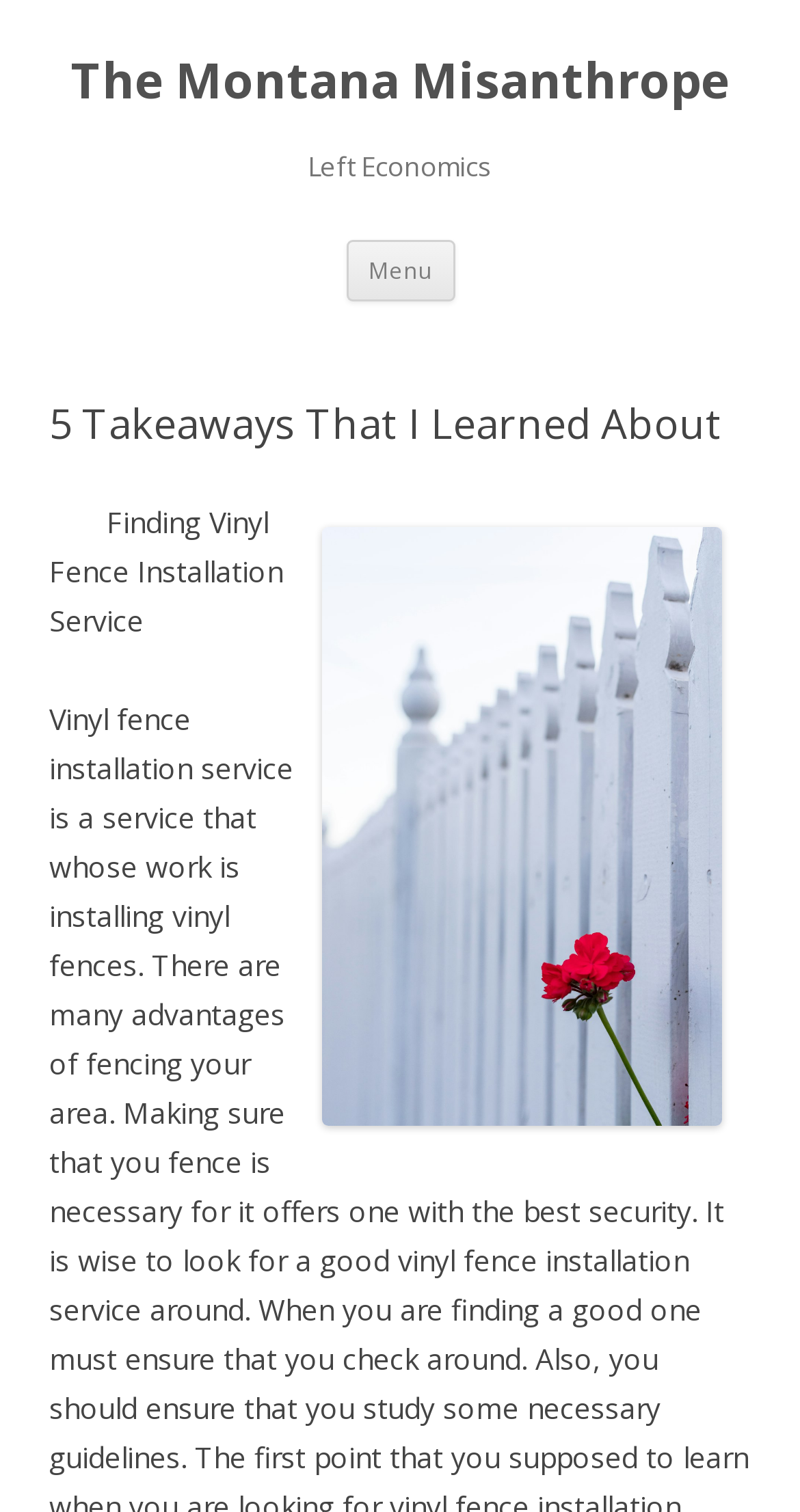Summarize the webpage with intricate details.

The webpage is titled "5 Takeaways That I Learned About | The Montana Misanthrope" and appears to be a blog or article page. At the top, there is a heading that reads "The Montana Misanthrope", which is also a clickable link. Below this, there is another heading that says "Left Economics". 

To the right of the "Left Economics" heading, there is a button labeled "Menu". Next to the "Menu" button, there is a link that says "Skip to content". 

Below these elements, there is a section that contains the main content of the page. This section is headed by a title that reads "5 Takeaways That I Learned About". Below the title, there is a large image that takes up most of the width of the page. 

To the left of the image, there is a block of text that reads "Finding Vinyl Fence Installation Service". This text appears to be a separate section or article summary.